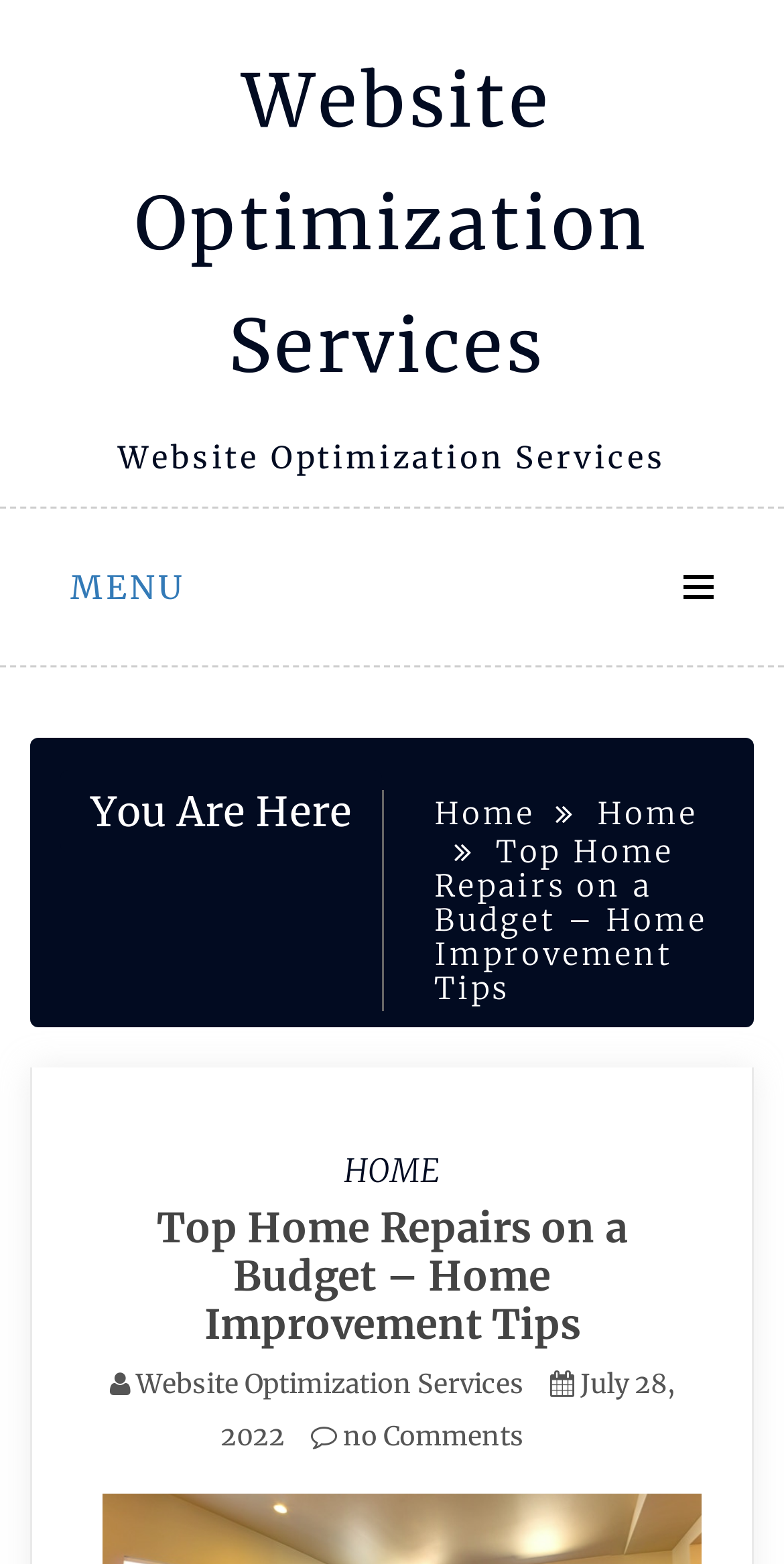Locate the bounding box coordinates of the area where you should click to accomplish the instruction: "go to website optimization services".

[0.172, 0.03, 0.828, 0.258]